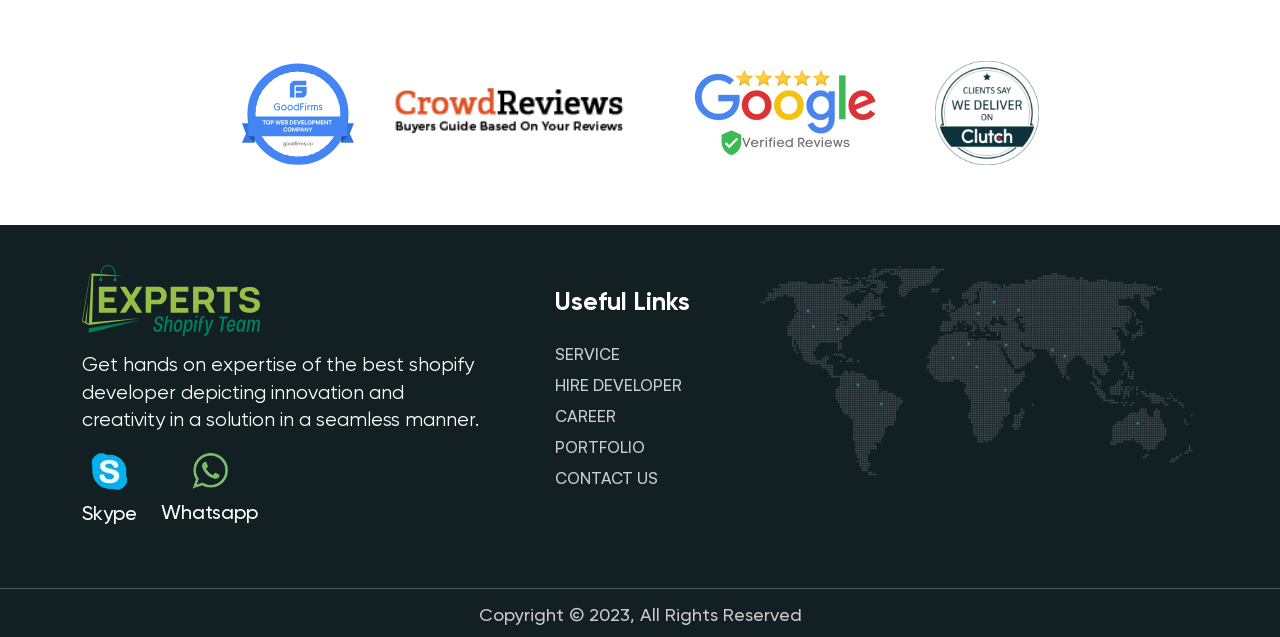Locate the bounding box coordinates of the element that should be clicked to fulfill the instruction: "Hire a Shopify developer".

[0.434, 0.582, 0.573, 0.63]